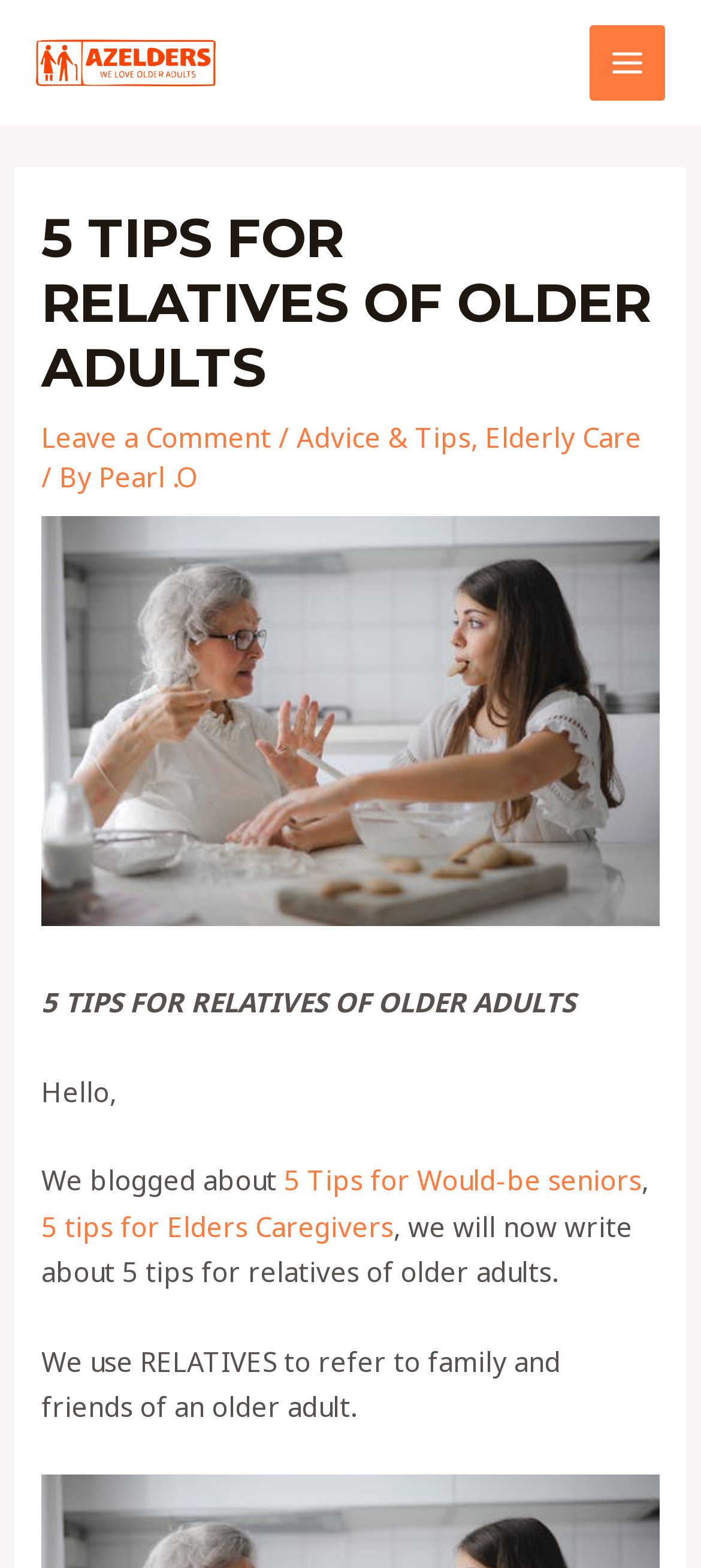Determine the bounding box coordinates for the element that should be clicked to follow this instruction: "Leave a Comment". The coordinates should be given as four float numbers between 0 and 1, in the format [left, top, right, bottom].

[0.059, 0.267, 0.387, 0.29]